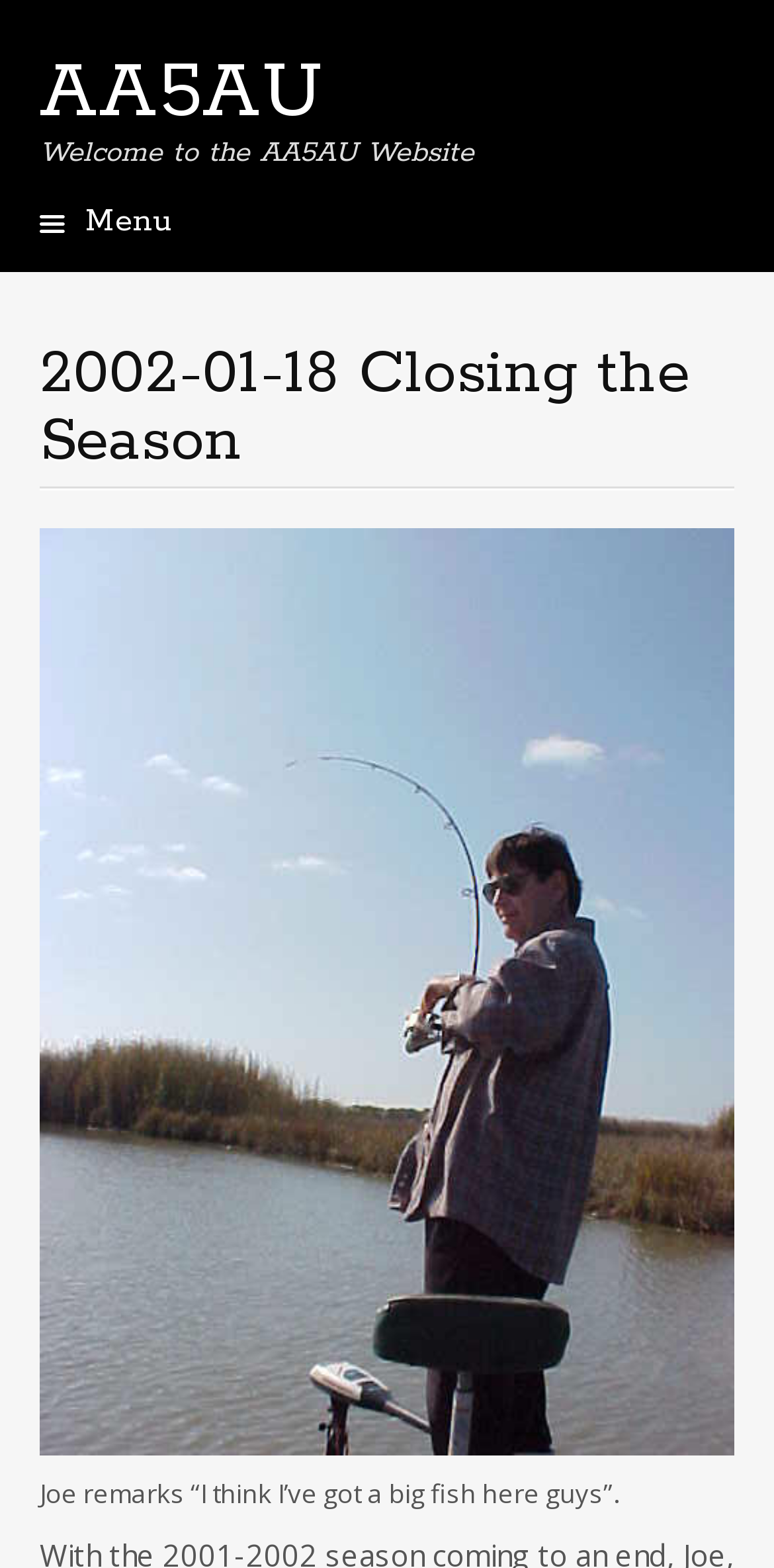Based on the provided description, "AA5AU", find the bounding box of the corresponding UI element in the screenshot.

[0.051, 0.028, 0.415, 0.091]